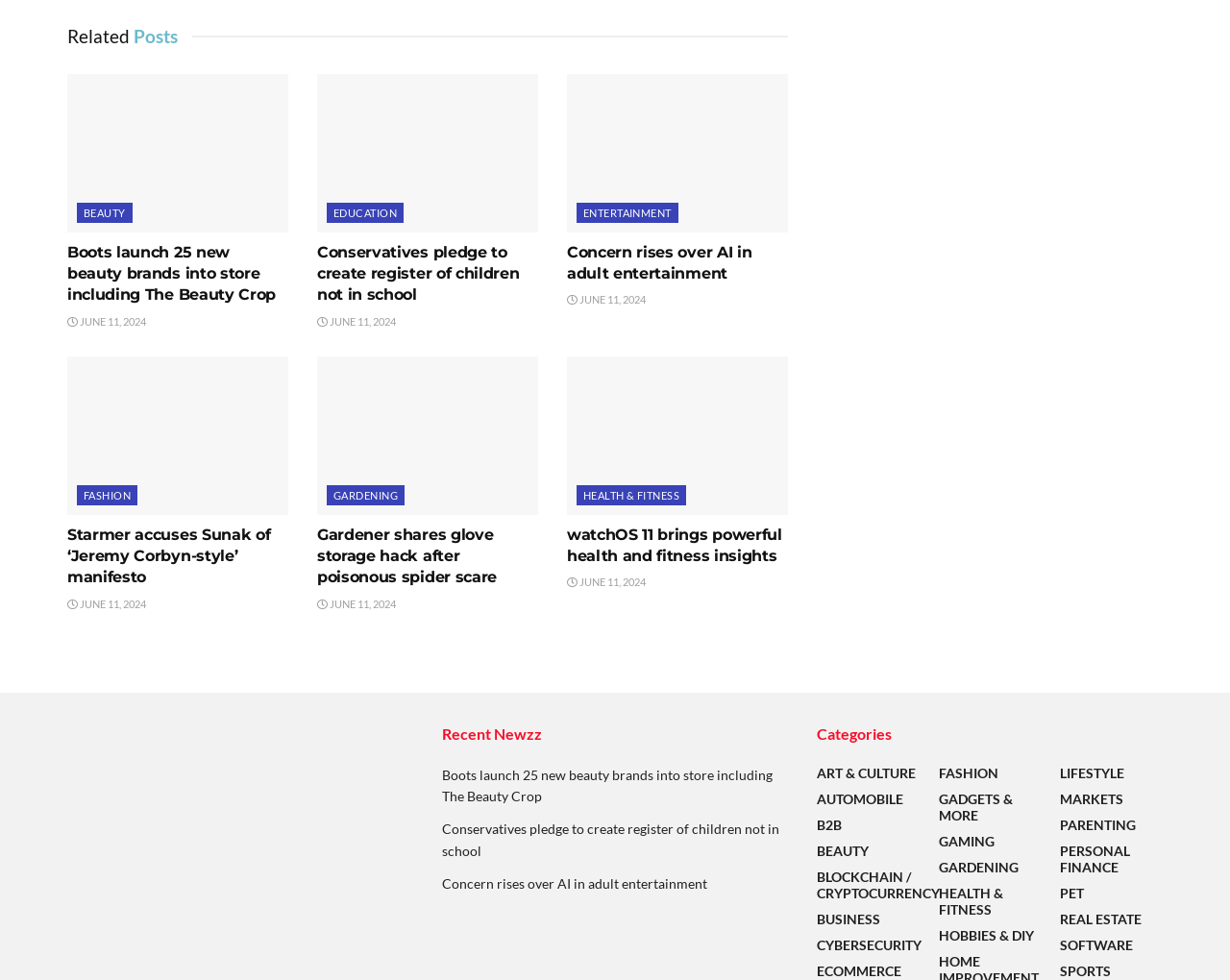What is the category of the article 'Gardener shares glove storage hack after poisonous spider scare'?
Look at the image and provide a short answer using one word or a phrase.

GARDENING